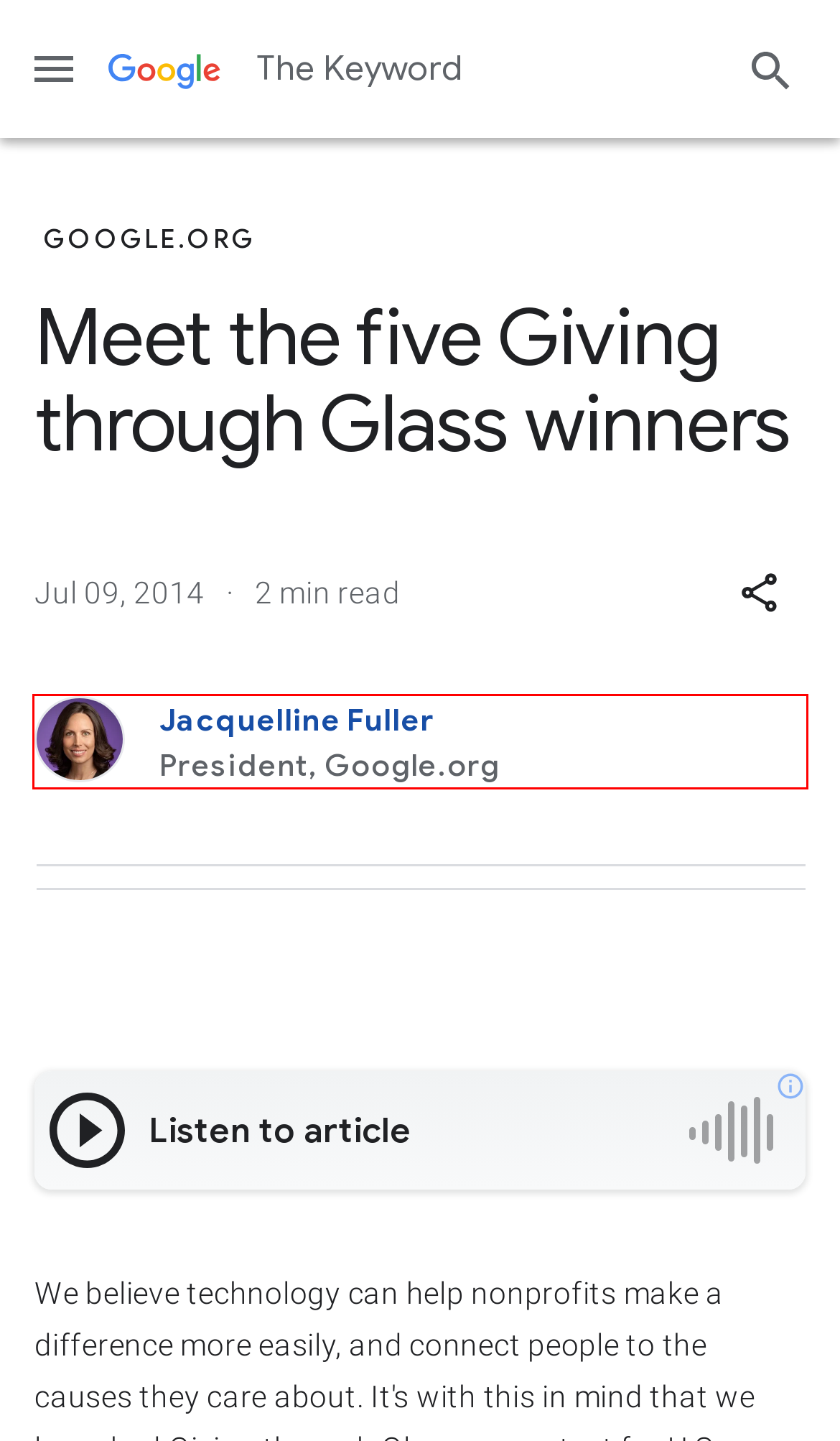Examine the screenshot of the webpage, which includes a red bounding box around an element. Choose the best matching webpage description for the page that will be displayed after clicking the element inside the red bounding box. Here are the candidates:
A. Mark Morris Dance Group | Internationally Renowned Modern Dance Company & Music Ensemble
B. Error 404 (Not Found)!!!
C. Official news and updates about Google.org | Google Blog
D. Google.org announces support for 15 new cybersecurity clinics
E. An update on our child safety efforts and commitments
F. Google.org grants $2 million to Native-led organizations
G. Jacquelline Fuller
H. 3000 Miles to a Cure | Racing to beat brain cancer.

G